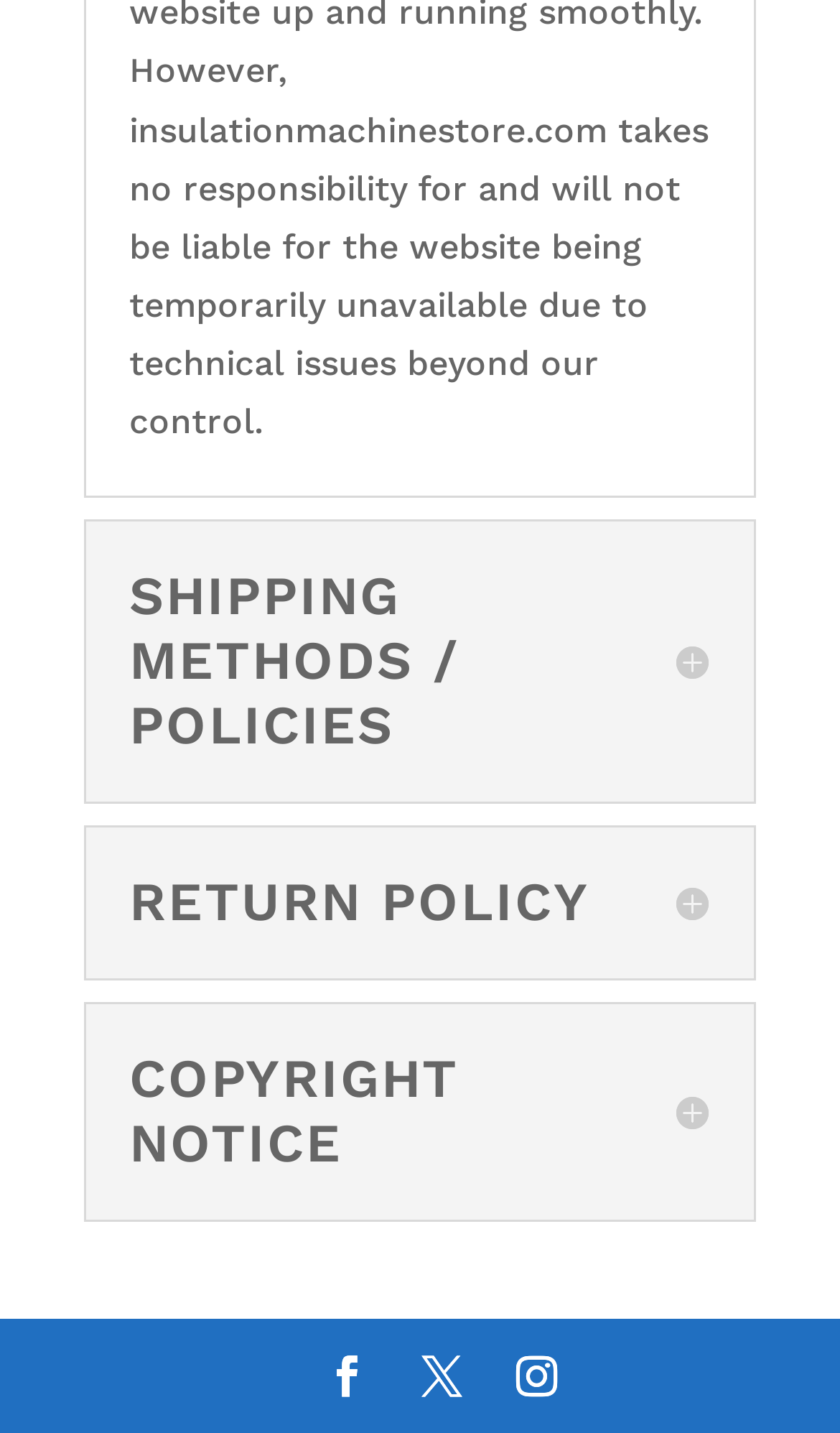Where are the social media links located on the page?
Answer with a single word or phrase, using the screenshot for reference.

At the bottom